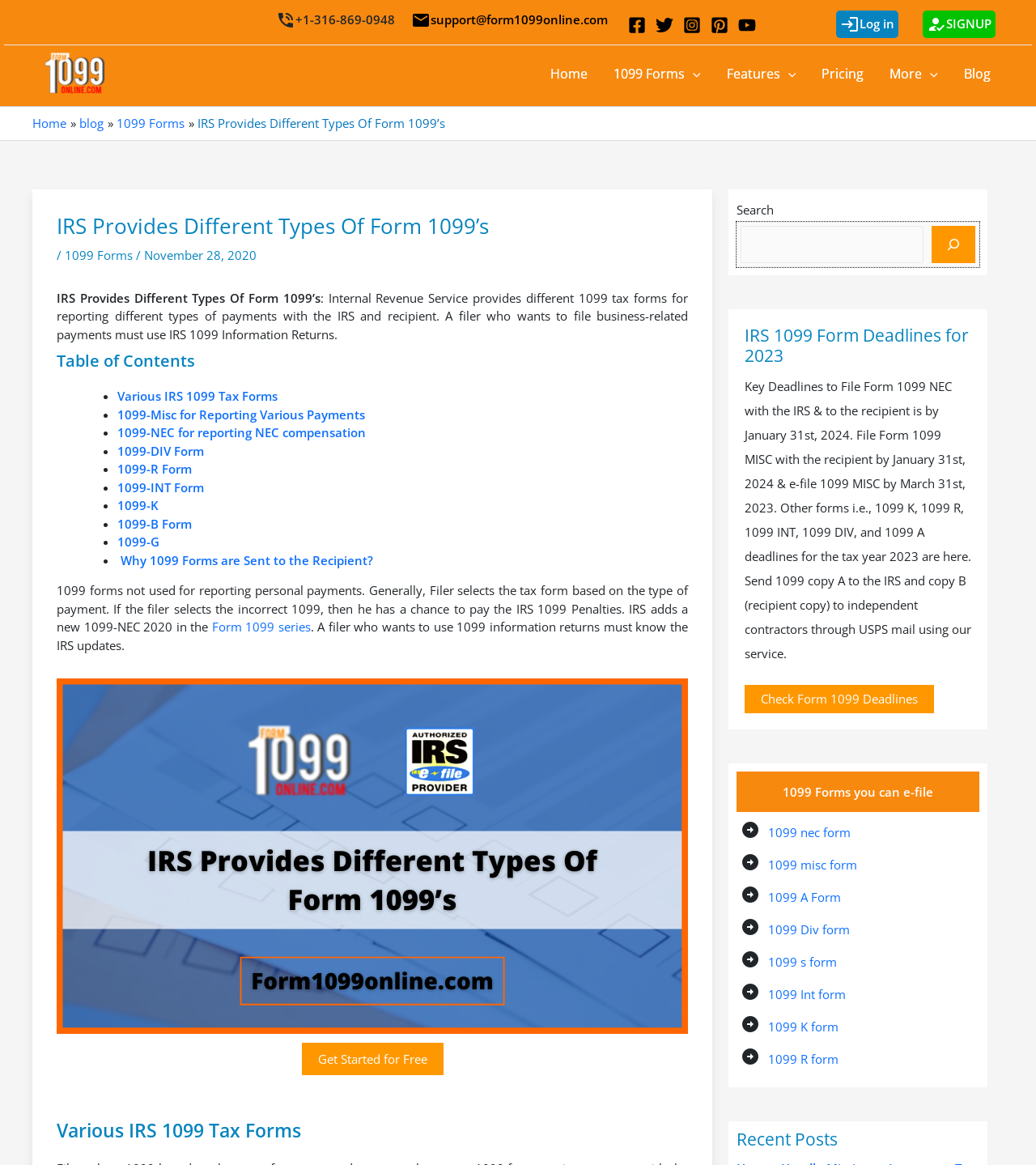Please locate the bounding box coordinates of the element that should be clicked to complete the given instruction: "Log in to the account".

[0.799, 0.009, 0.875, 0.033]